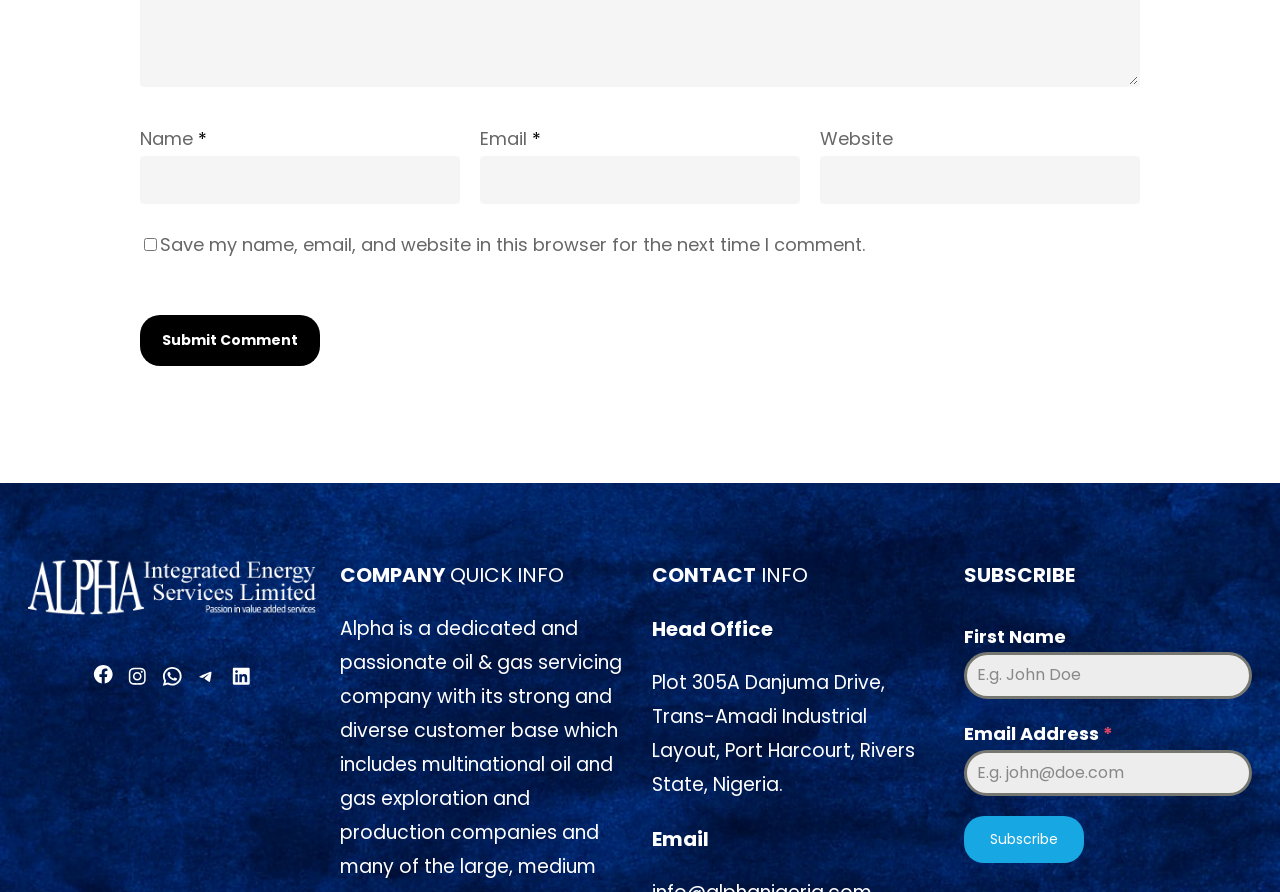Can you identify the bounding box coordinates of the clickable region needed to carry out this instruction: 'Subscribe with email'? The coordinates should be four float numbers within the range of 0 to 1, stated as [left, top, right, bottom].

[0.753, 0.84, 0.978, 0.893]